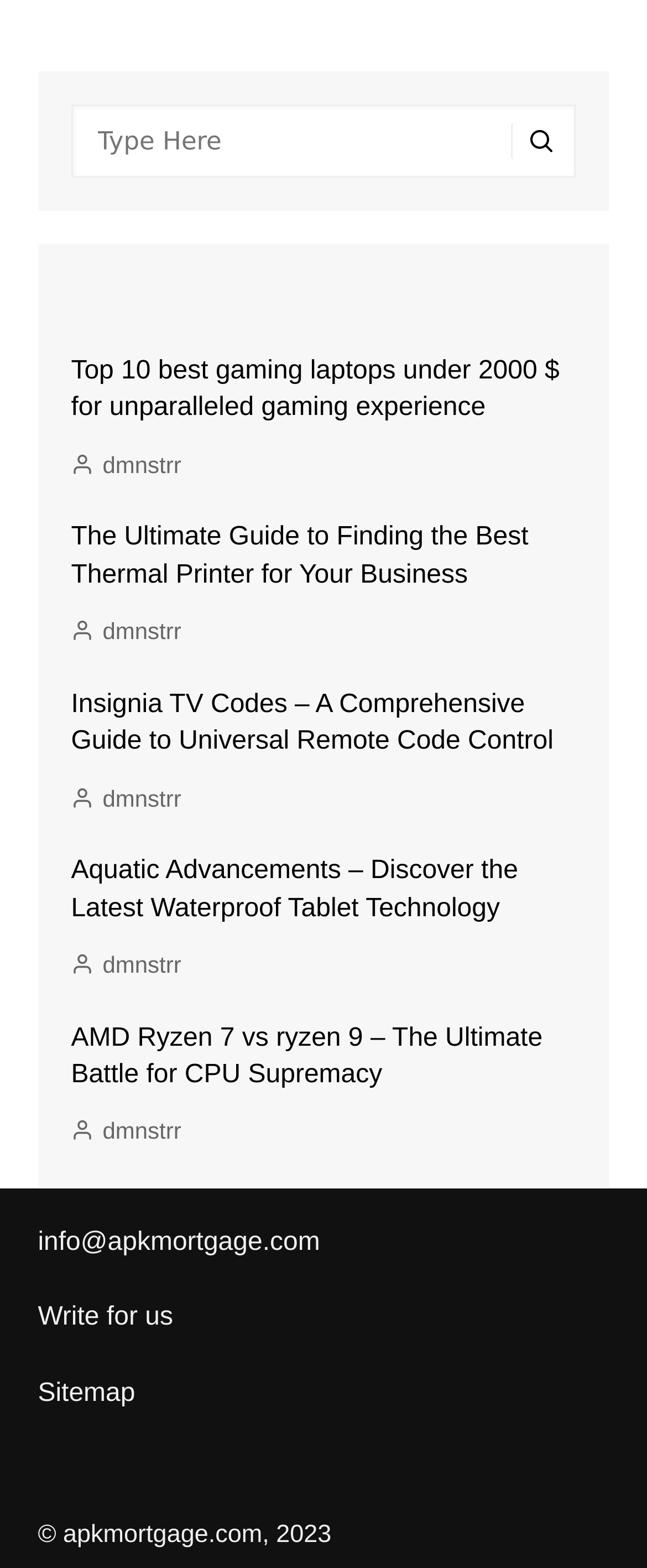Determine the coordinates of the bounding box that should be clicked to complete the instruction: "Read about the top 10 best gaming laptops under 2000 $". The coordinates should be represented by four float numbers between 0 and 1: [left, top, right, bottom].

[0.11, 0.228, 0.865, 0.269]